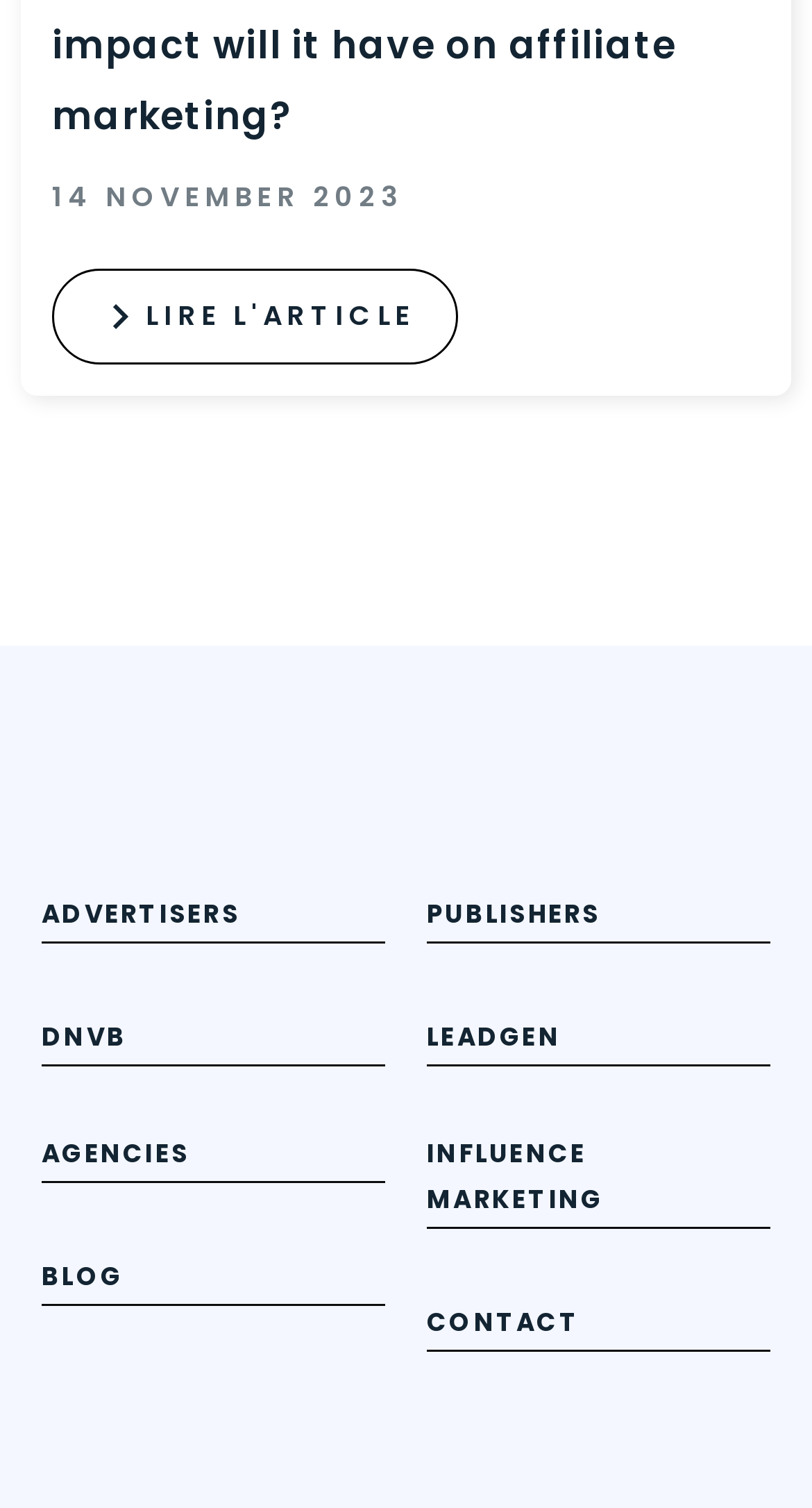Determine the bounding box coordinates for the HTML element described here: "LIRE L'ARTICLE".

[0.064, 0.178, 0.565, 0.241]